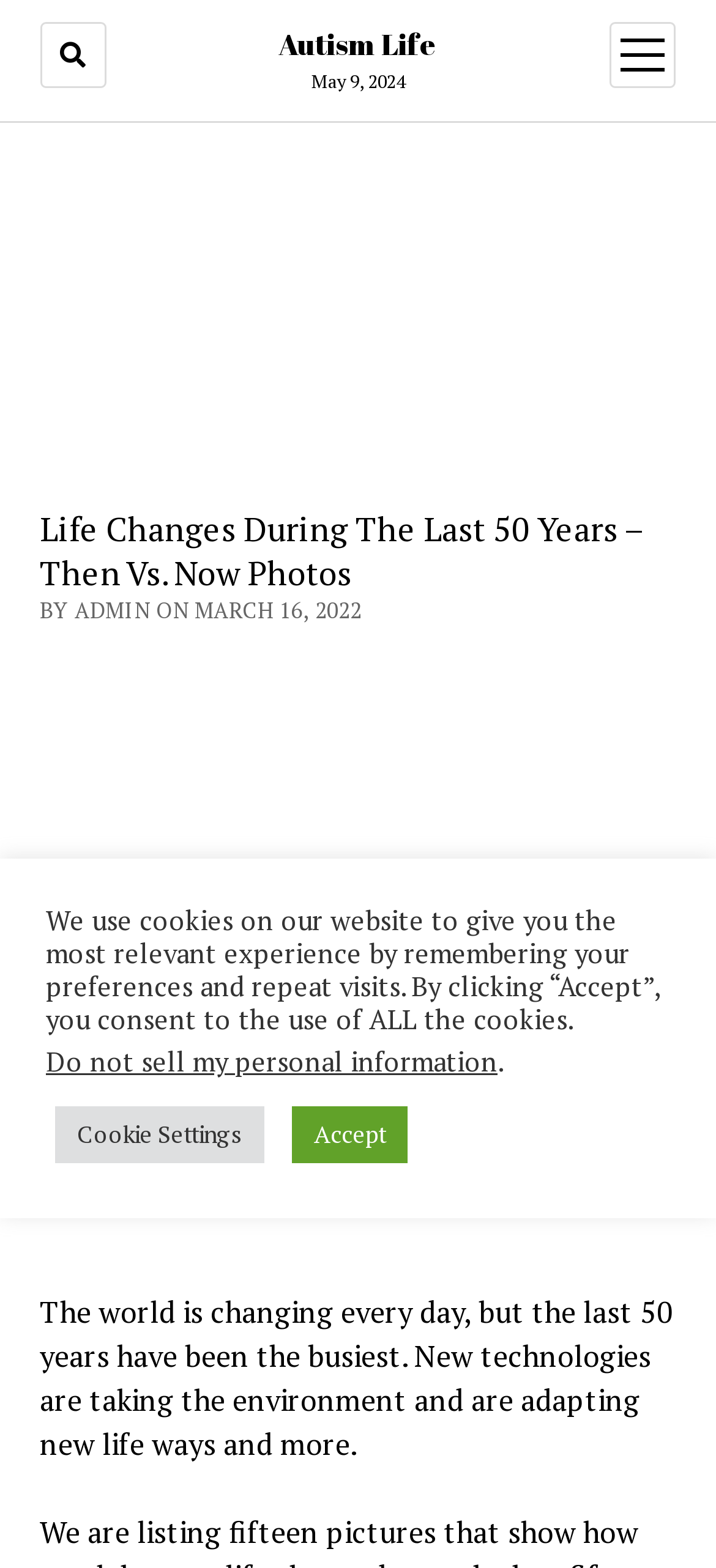What is the main title displayed on this webpage?

Life Changes During The Last 50 Years – Then Vs. Now Photos